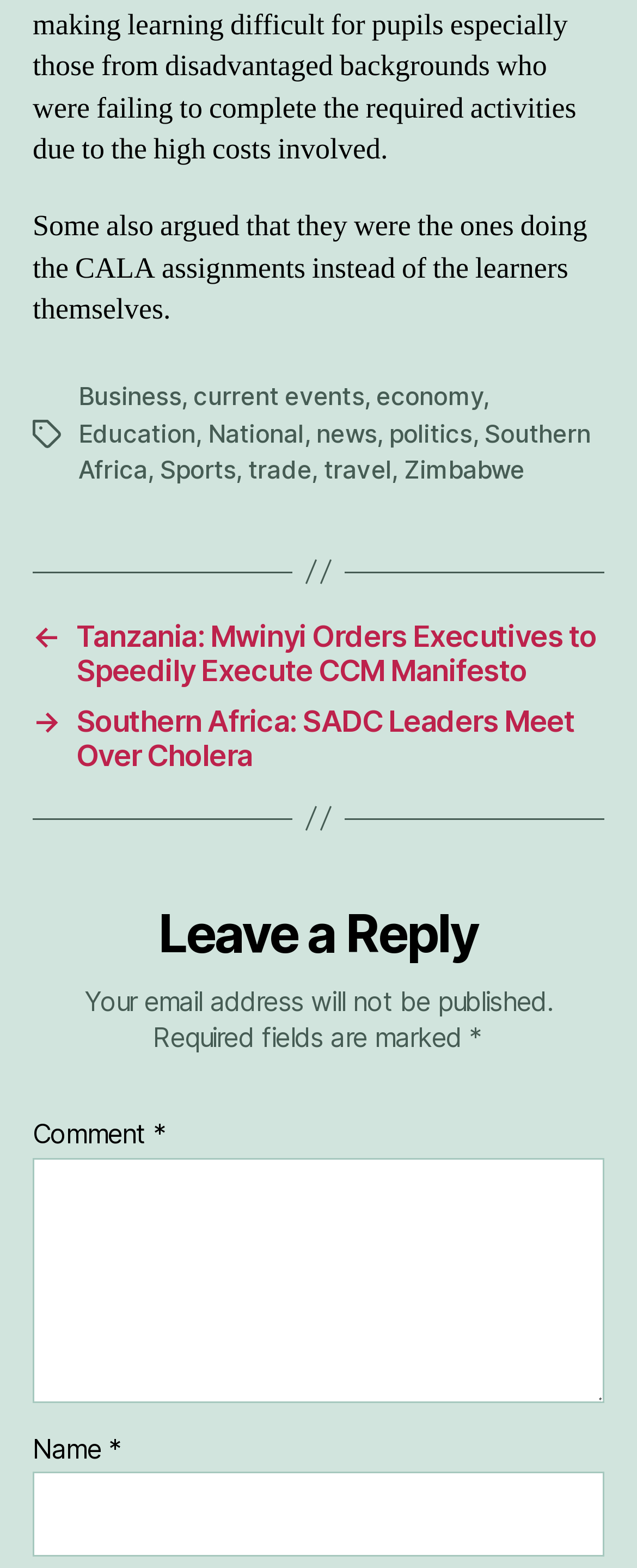Point out the bounding box coordinates of the section to click in order to follow this instruction: "Click on the 'Business' link".

[0.123, 0.243, 0.285, 0.262]